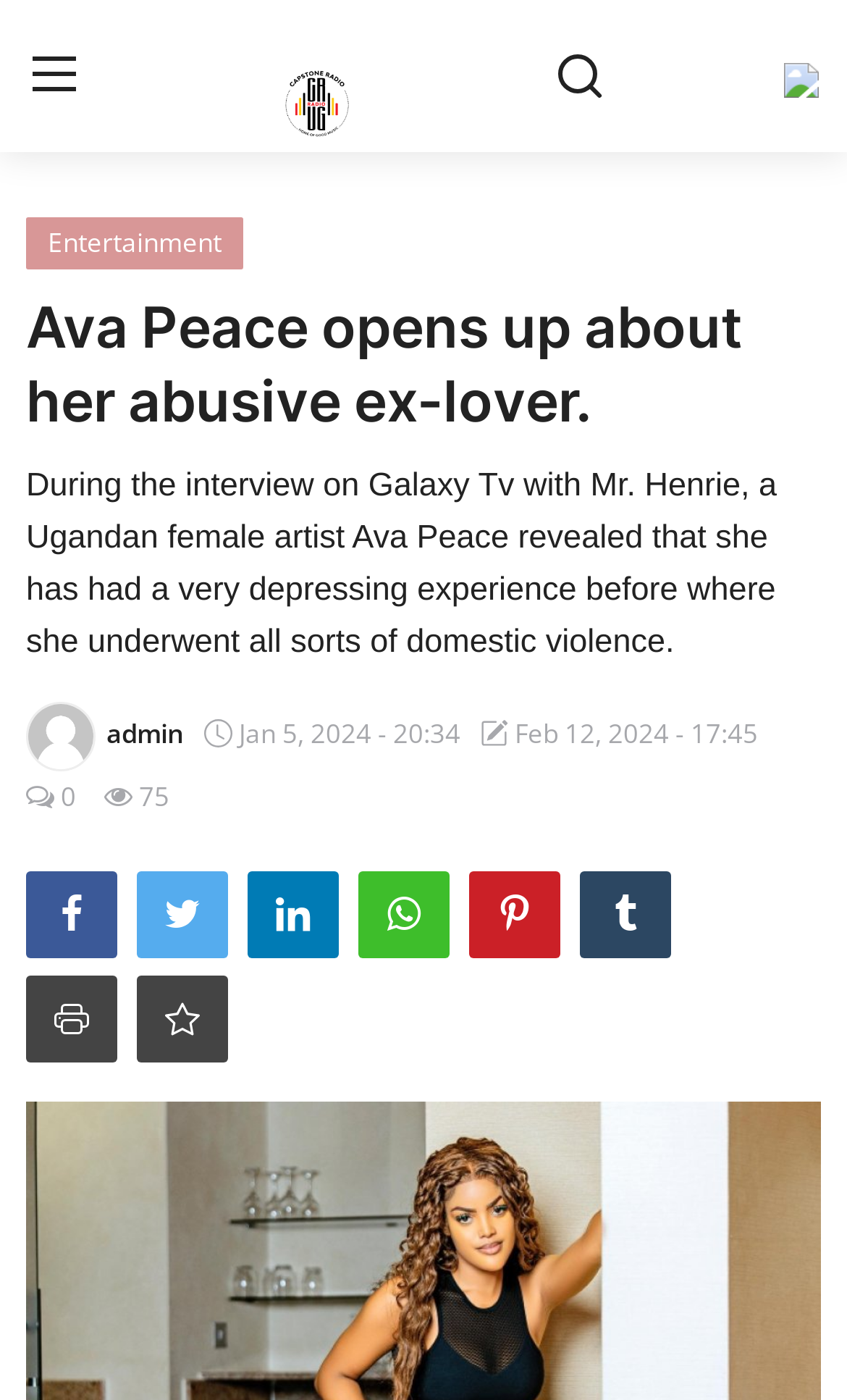How many navigation links are there?
Using the information from the image, give a concise answer in one word or a short phrase.

7